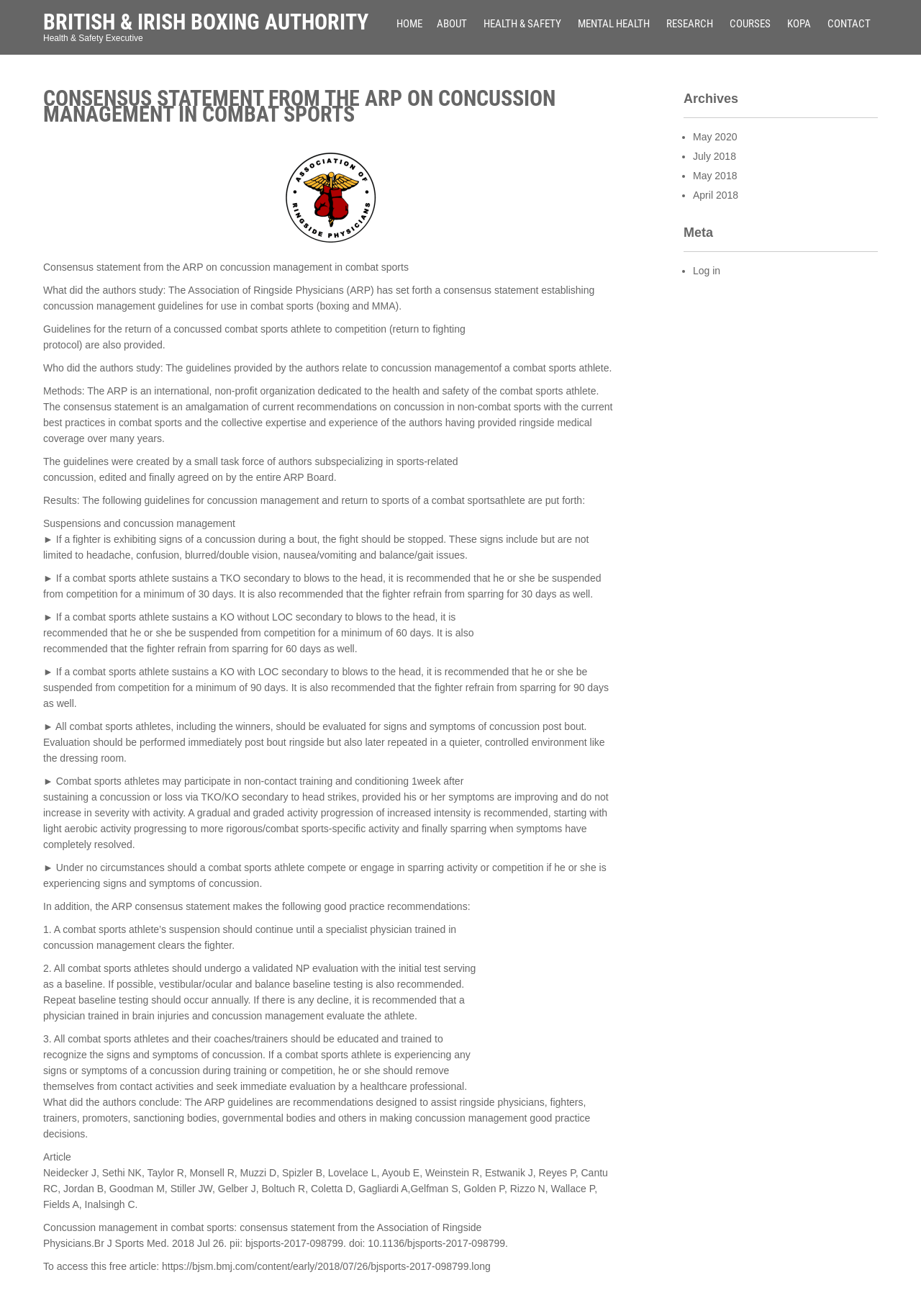Identify the bounding box coordinates of the area that should be clicked in order to complete the given instruction: "Log in". The bounding box coordinates should be four float numbers between 0 and 1, i.e., [left, top, right, bottom].

[0.752, 0.201, 0.782, 0.21]